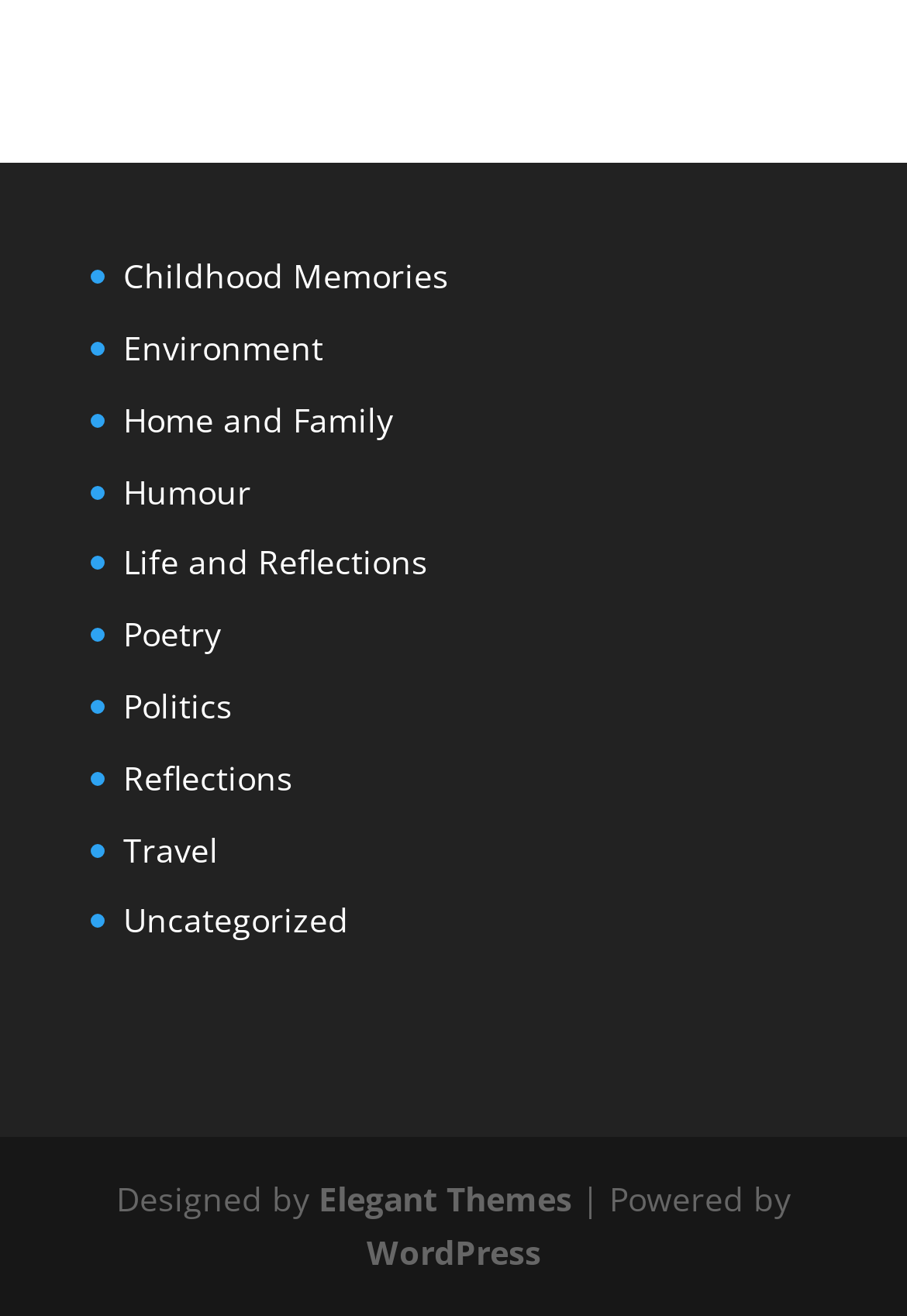Pinpoint the bounding box coordinates of the element to be clicked to execute the instruction: "Check out the Travel category".

[0.136, 0.628, 0.241, 0.662]